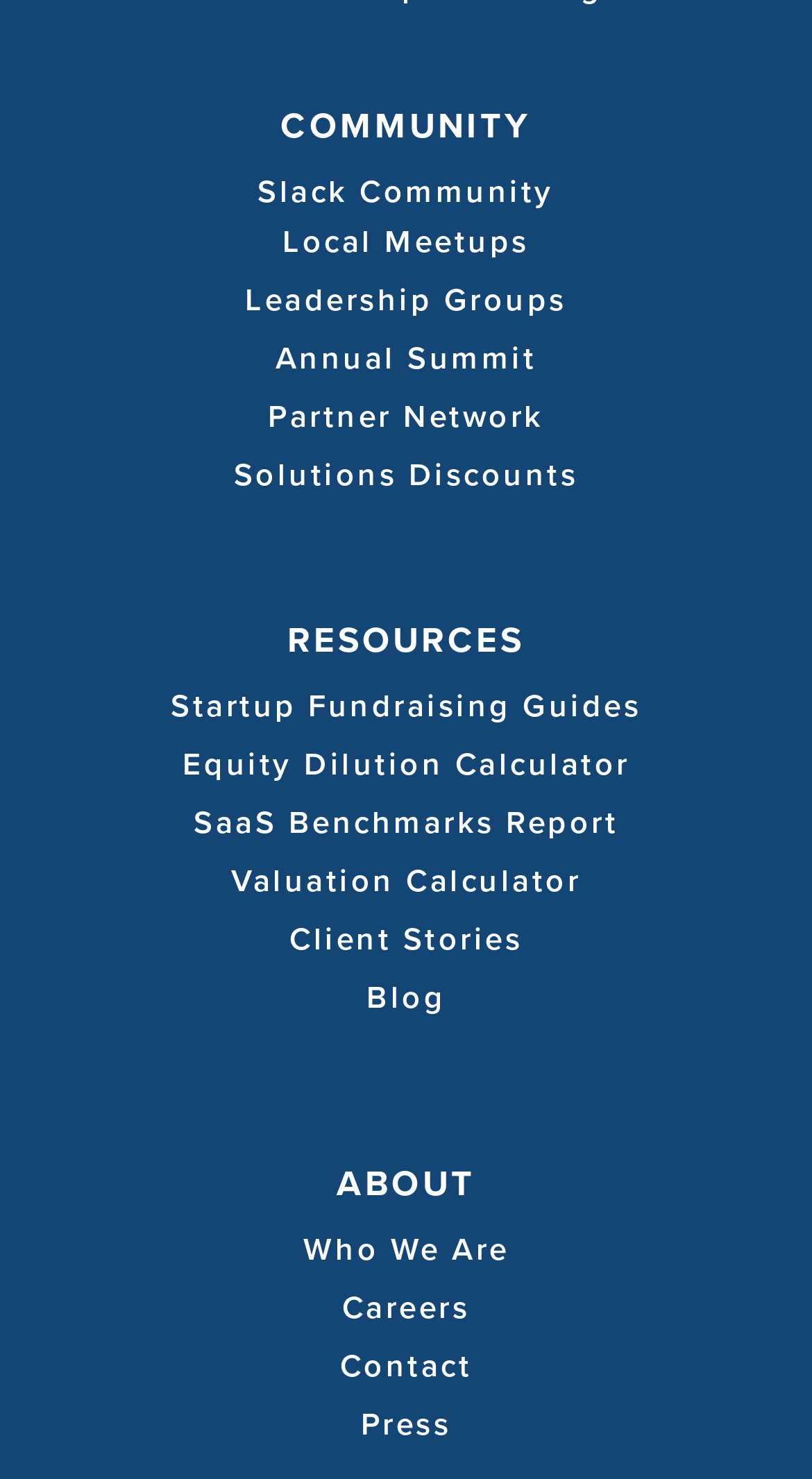Find and specify the bounding box coordinates that correspond to the clickable region for the instruction: "Join slack community".

[0.317, 0.117, 0.683, 0.142]